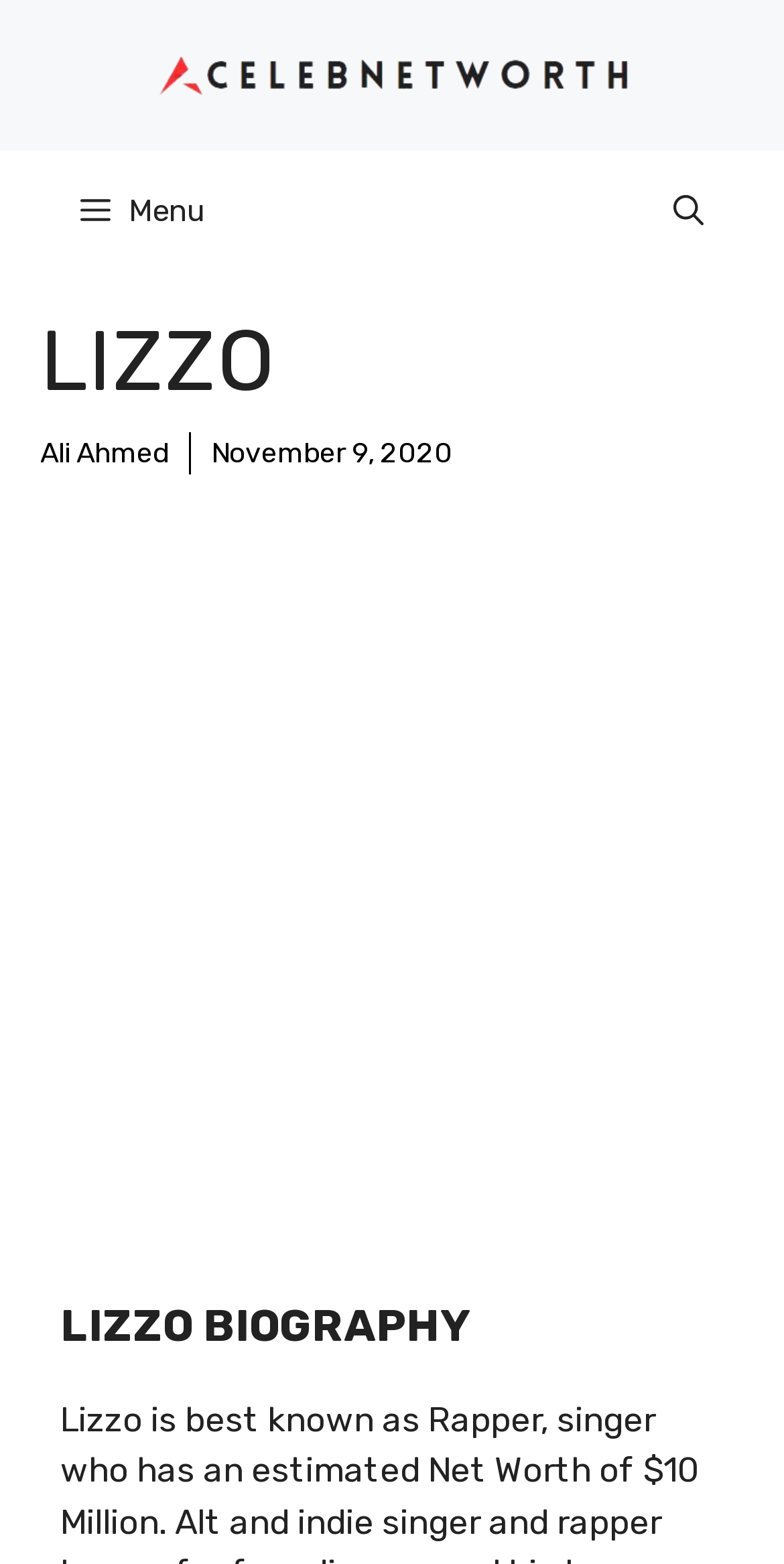What is the purpose of the button?
Please elaborate on the answer to the question with detailed information.

The purpose of the button can be found in the button element 'Open search' with bounding box coordinates [0.808, 0.096, 0.949, 0.173], which suggests that it is used to open a search function on the website.